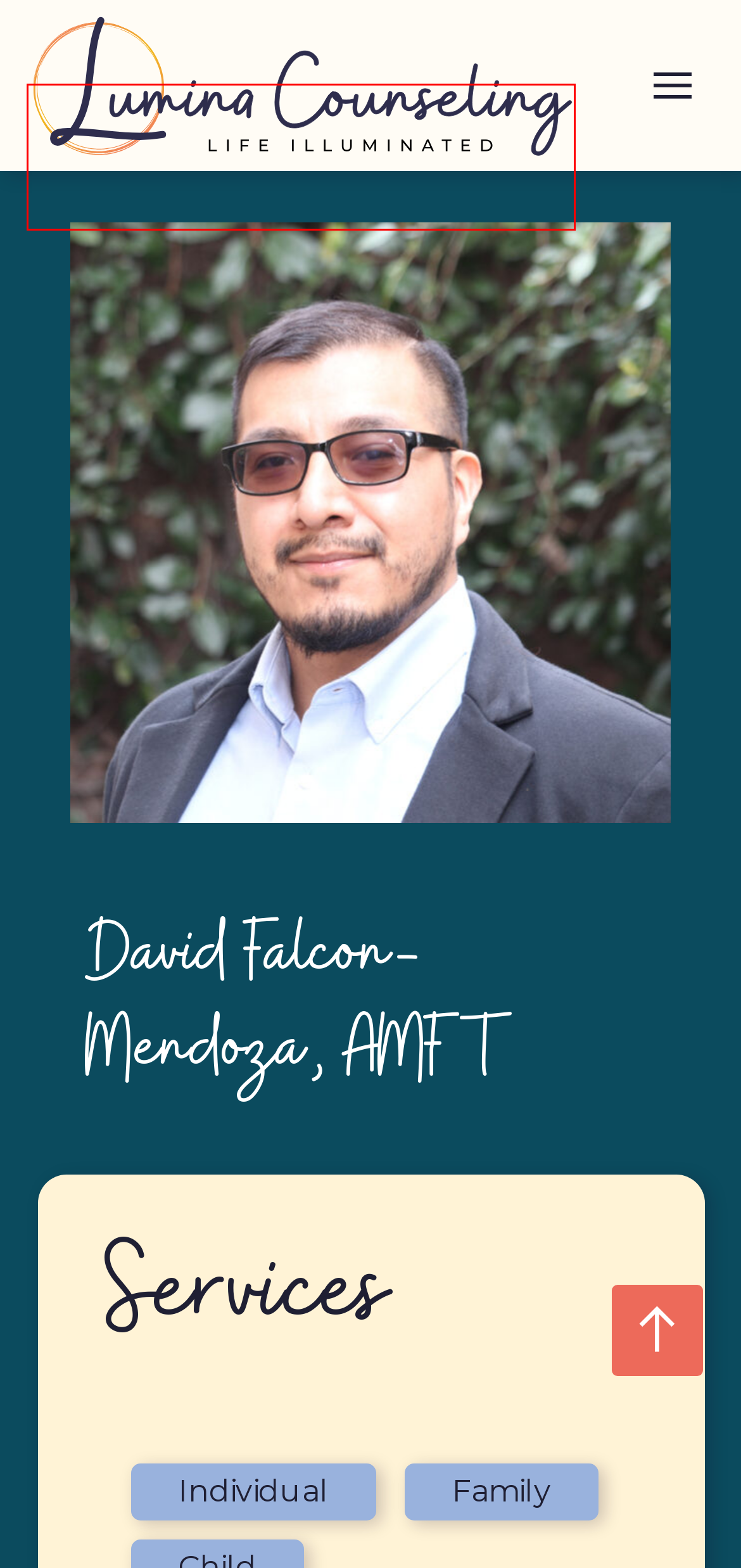You have been given a screenshot of a webpage with a red bounding box around a UI element. Select the most appropriate webpage description for the new webpage that appears after clicking the element within the red bounding box. The choices are:
A. Dawn Holiski, AMFT – Lumina Counseling
B. Bonnie Auerbach, Ph.D – Lumina Counseling
C. Therapies & Services – Lumina Counseling
D. News – Lumina Counseling
E. Contact – Lumina Counseling
F. Lumina Counseling – Life Illuminated
G. Get Started – Lumina Counseling
H. Edgar “Leo” Tercero, AMFT – Lumina Counseling

F